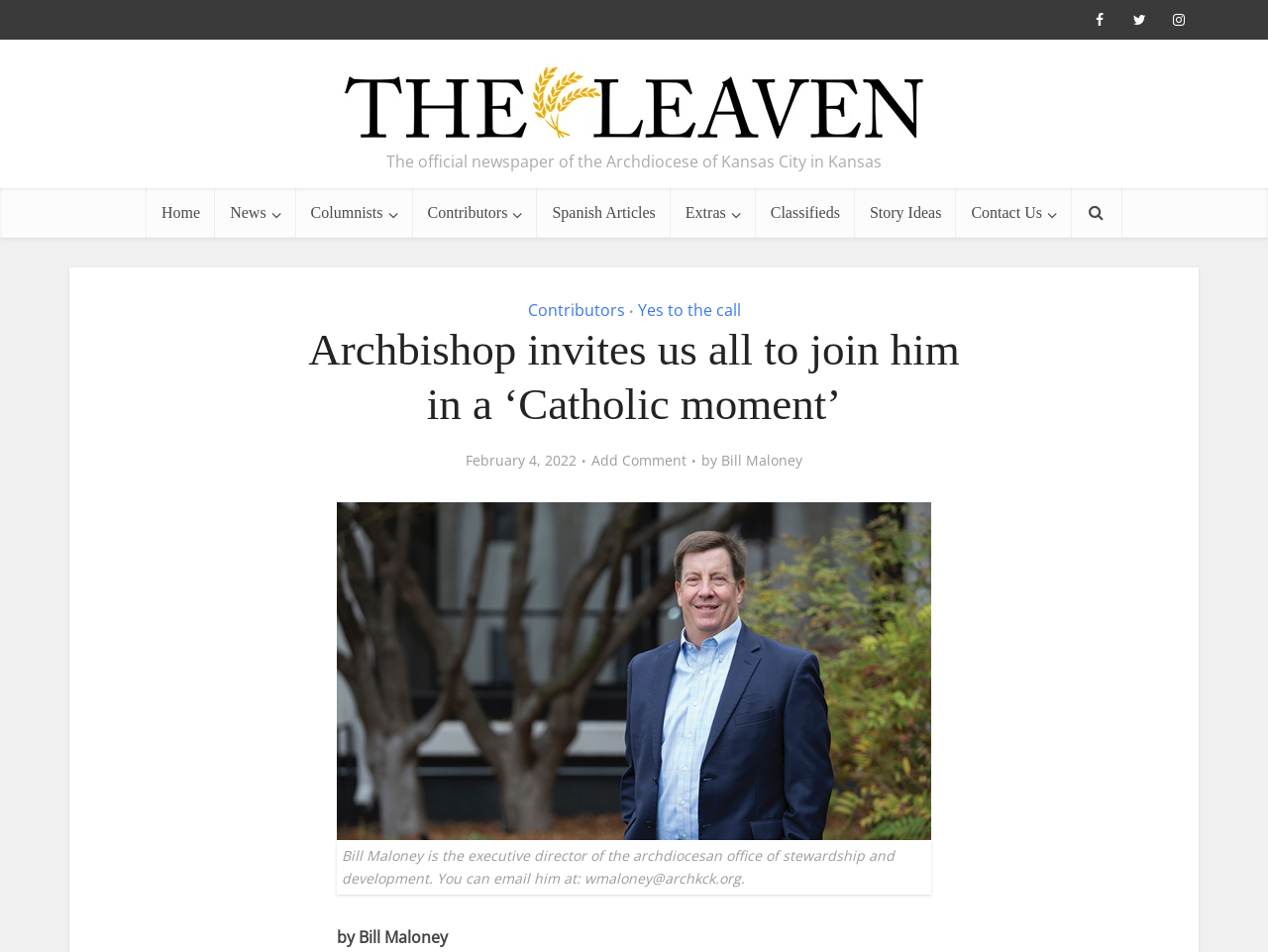Using the format (top-left x, top-left y, bottom-right x, bottom-right y), provide the bounding box coordinates for the described UI element. All values should be floating point numbers between 0 and 1: Yes to the call

[0.503, 0.314, 0.584, 0.337]